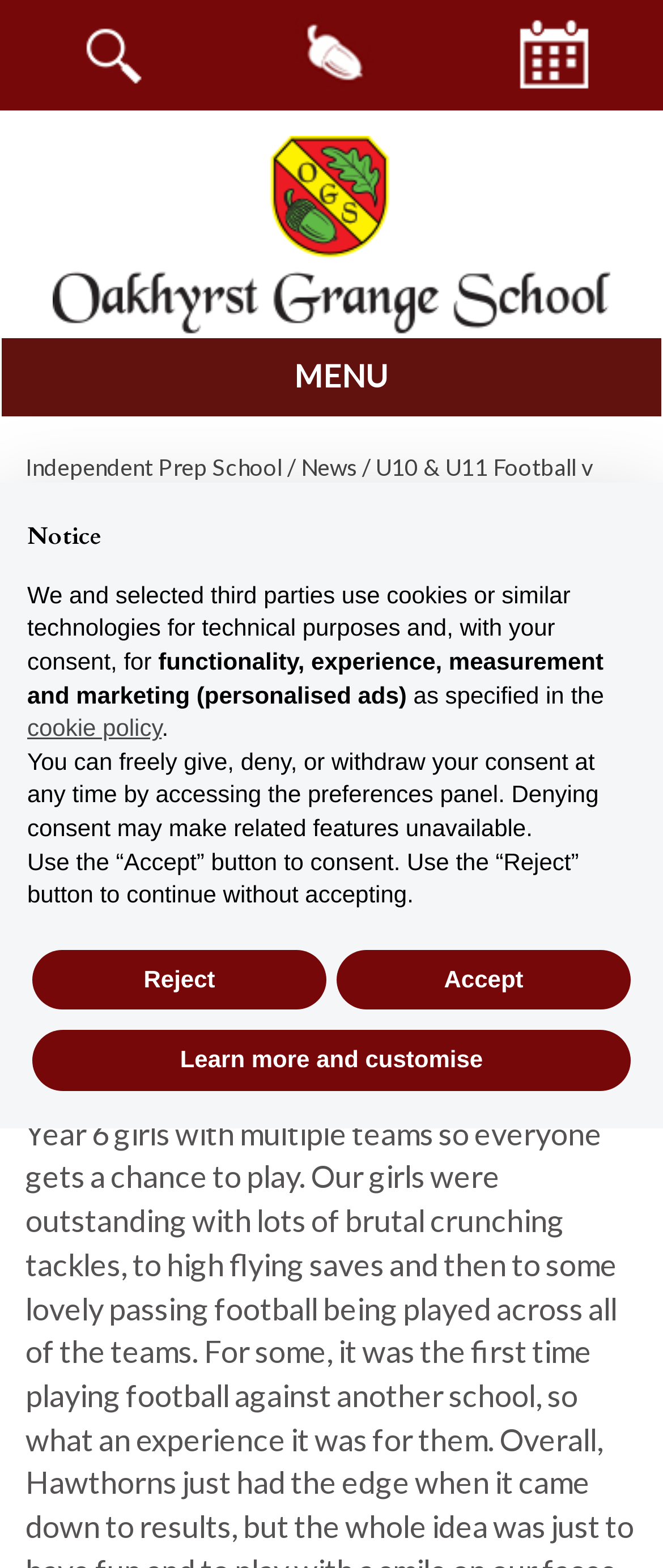What is the purpose of the 'MENU' button?
Please give a detailed and elaborate answer to the question based on the image.

I inferred the purpose of the 'MENU' button by its location and styling, which suggests that it is a button that opens a menu or navigation panel when clicked.